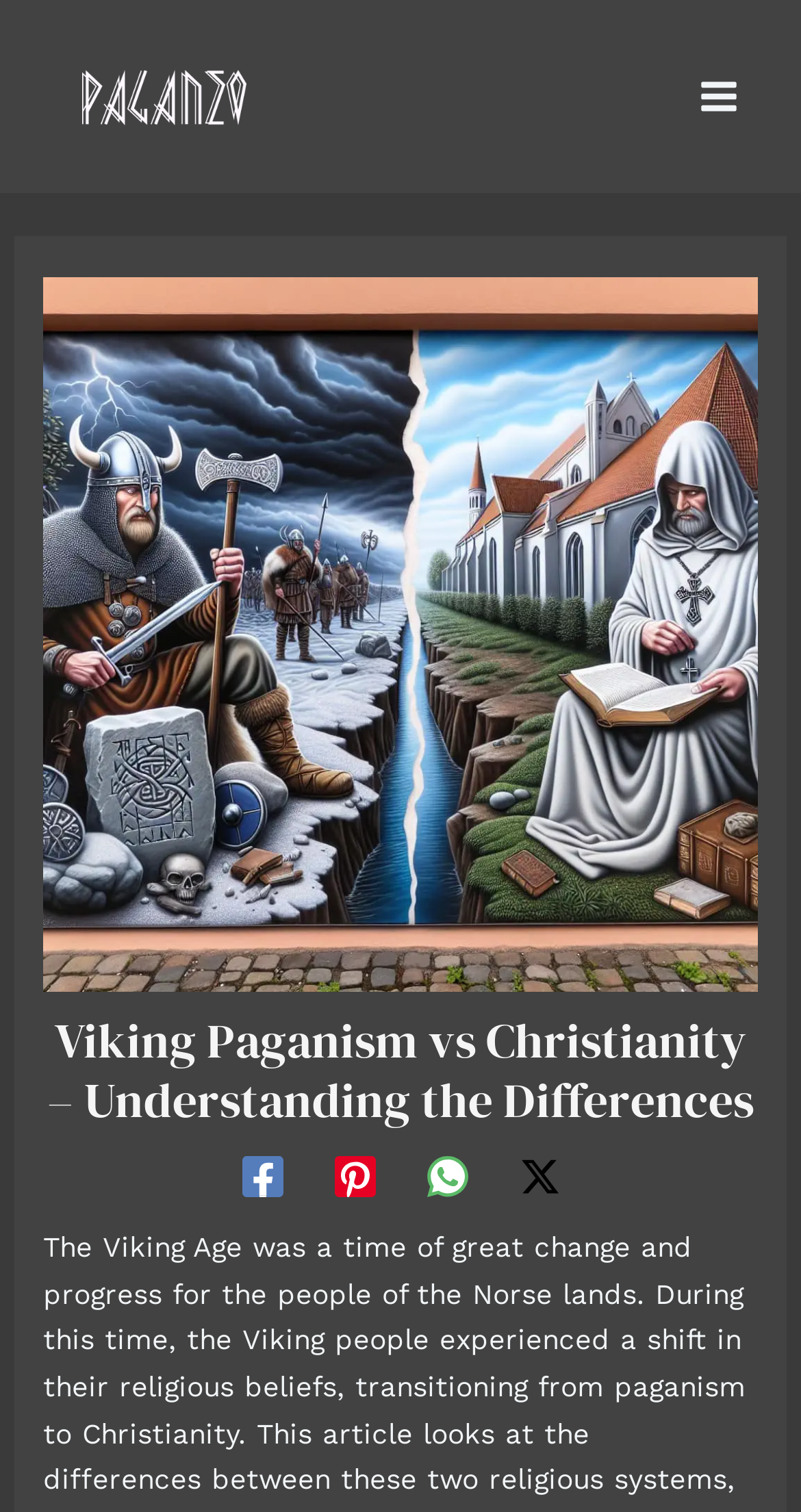Provide a comprehensive caption for the webpage.

The webpage is about Viking Paganism vs Christianity, with a focus on understanding the differences between the two. At the top left, there is a link to the website "Paganeo" accompanied by an image with the same name. Below this, there is a button labeled "Main Menu" on the top right side of the page.

The main content of the page is headed by a title "Viking Paganism vs Christianity – Understanding the Differences" which takes up most of the page's width. Below the title, there are four social media links, namely Facebook, Pinterest, WhatsApp, and Twitter/X, each accompanied by an image representing the respective platform. These links are aligned horizontally and take up the full width of the page.